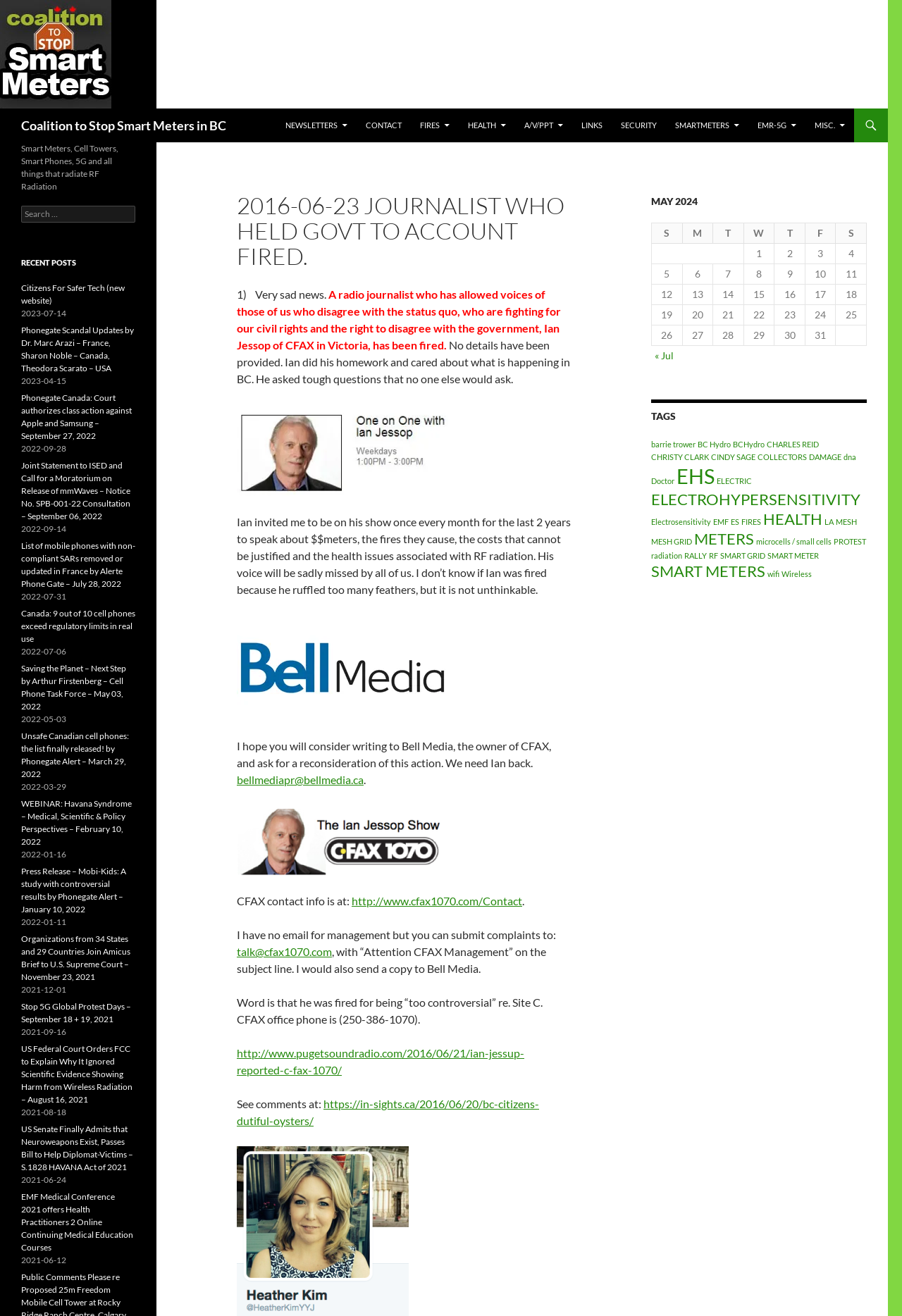Please specify the coordinates of the bounding box for the element that should be clicked to carry out this instruction: "Click on the 'CONTACT' link". The coordinates must be four float numbers between 0 and 1, formatted as [left, top, right, bottom].

[0.396, 0.082, 0.455, 0.108]